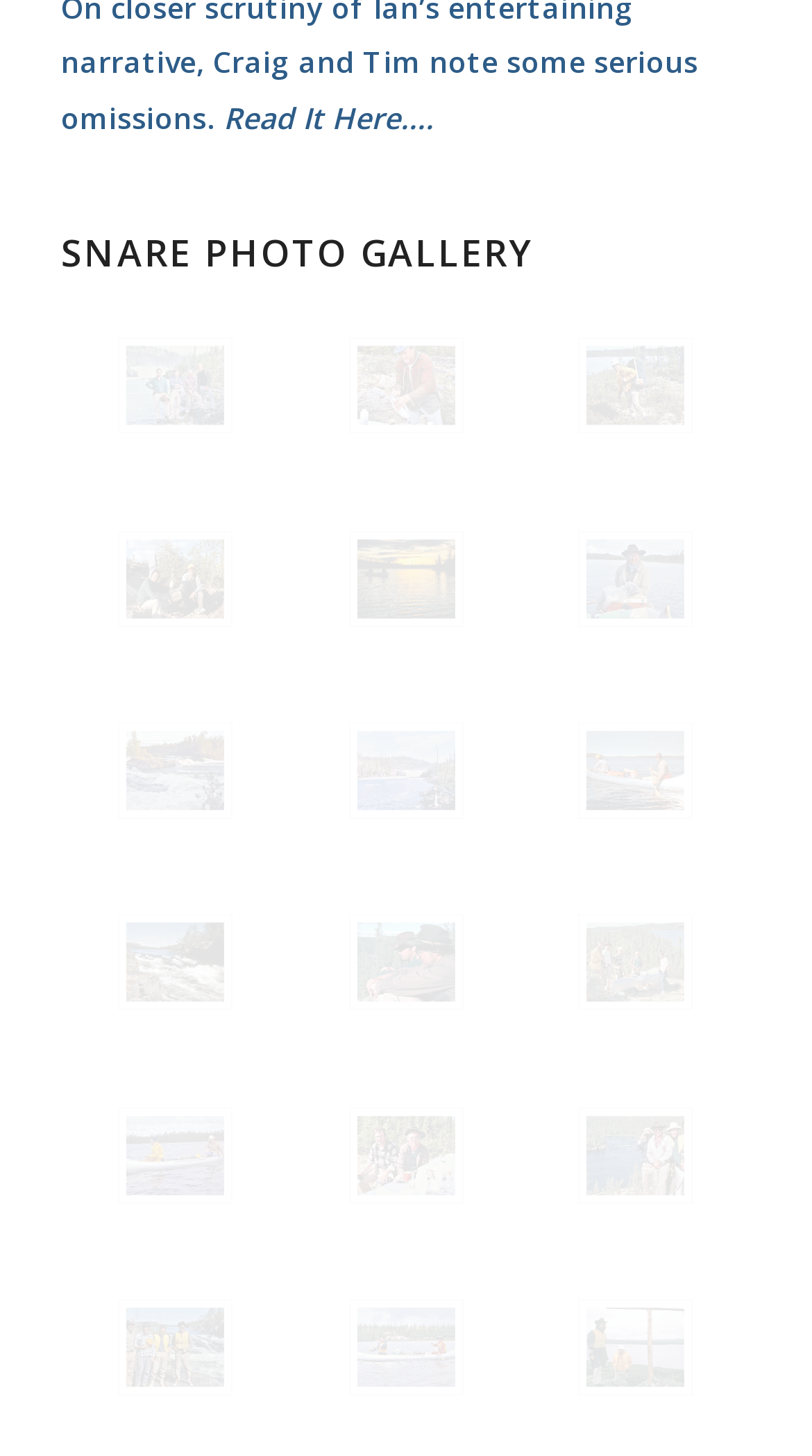Kindly determine the bounding box coordinates for the clickable area to achieve the given instruction: "Explore 'Memorable Sunset'".

[0.358, 0.331, 0.642, 0.463]